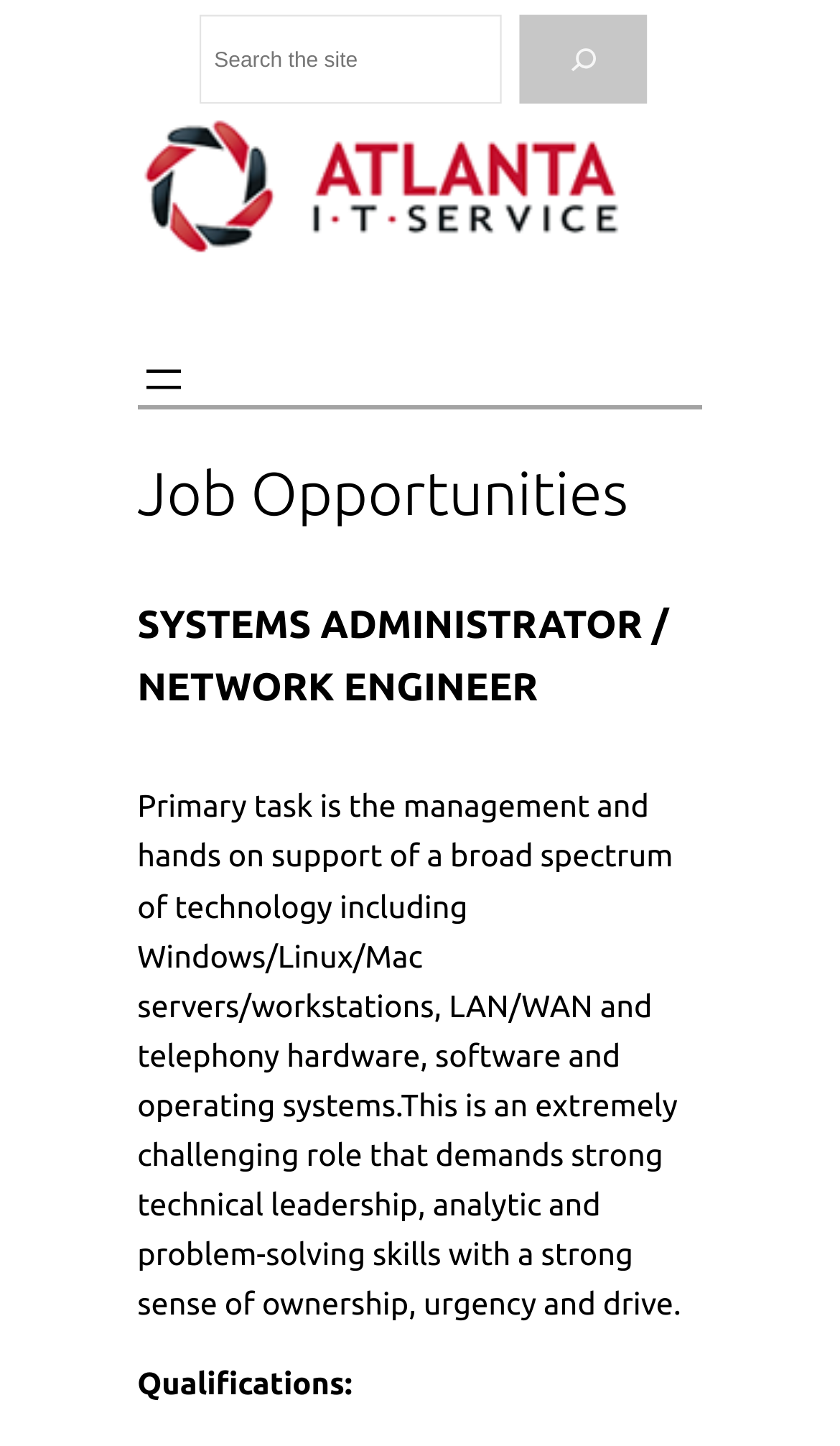How many sections are there in the main menu?
Based on the screenshot, respond with a single word or phrase.

1